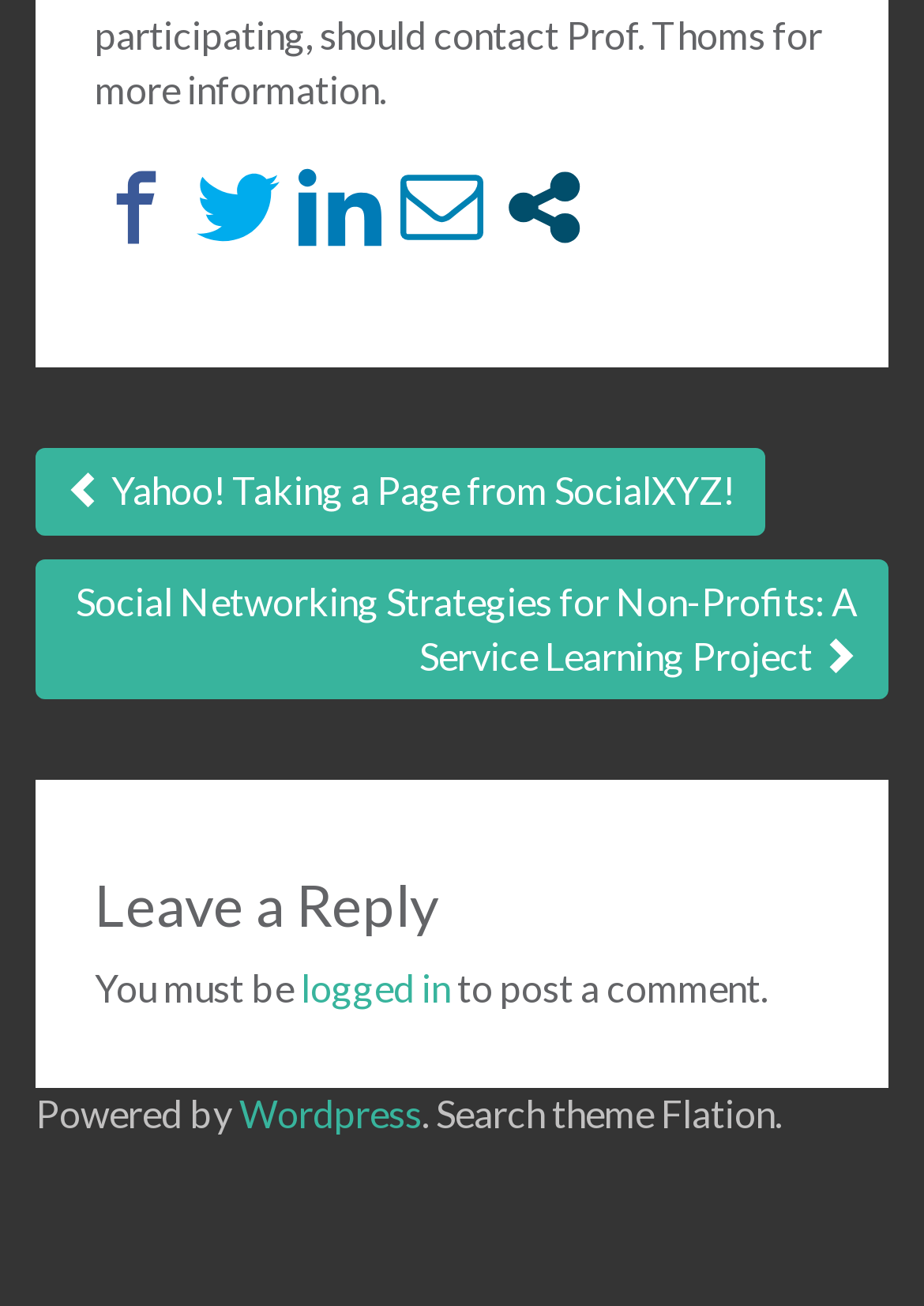Locate the UI element described by logged in in the provided webpage screenshot. Return the bounding box coordinates in the format (top-left x, top-left y, bottom-right x, bottom-right y), ensuring all values are between 0 and 1.

[0.326, 0.738, 0.487, 0.773]